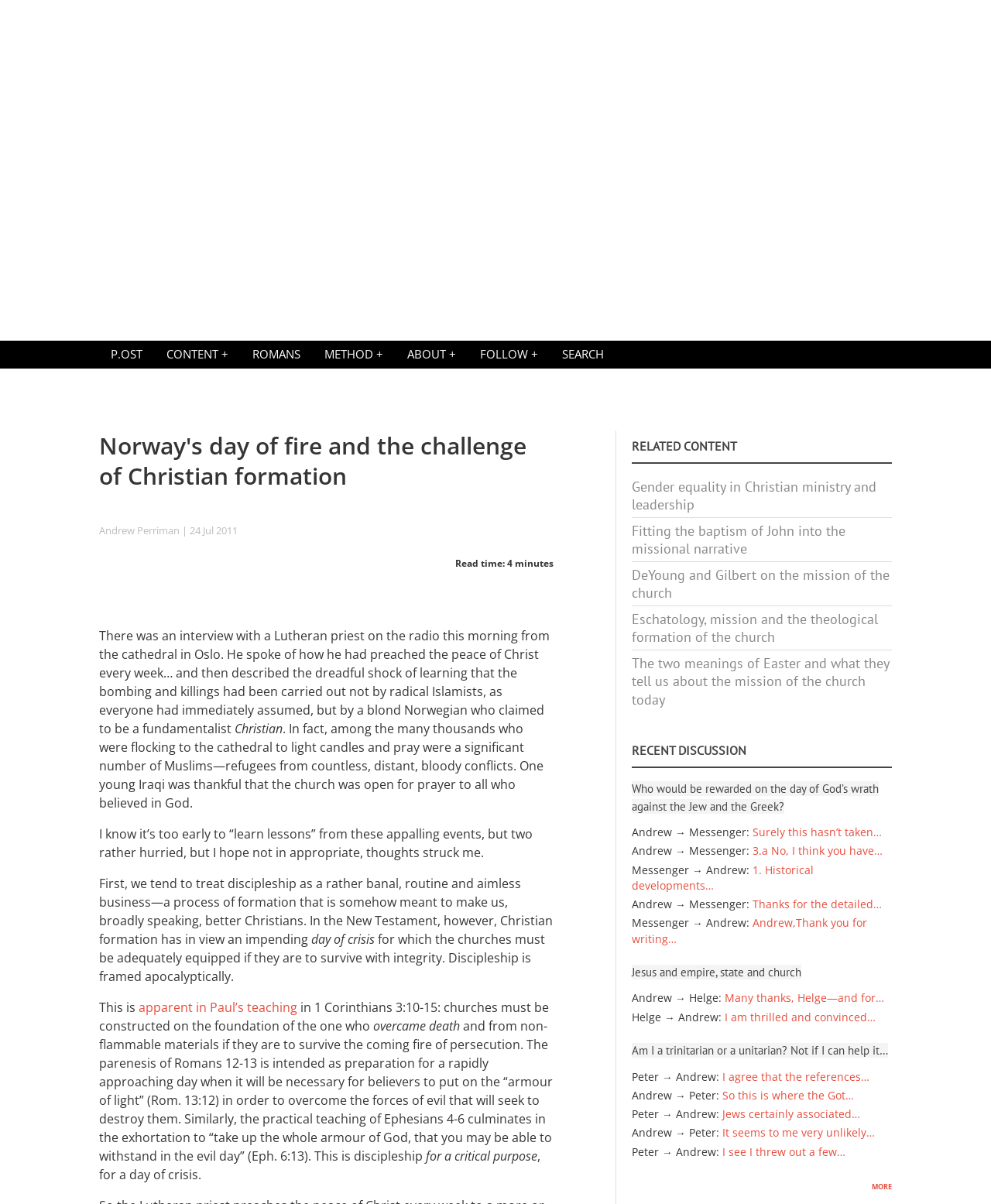What is the topic of the article?
Could you answer the question in a detailed manner, providing as much information as possible?

The topic of the article can be determined by reading the heading 'Norway's day of fire and the challenge of Christian formation' which is located at the top of the webpage.